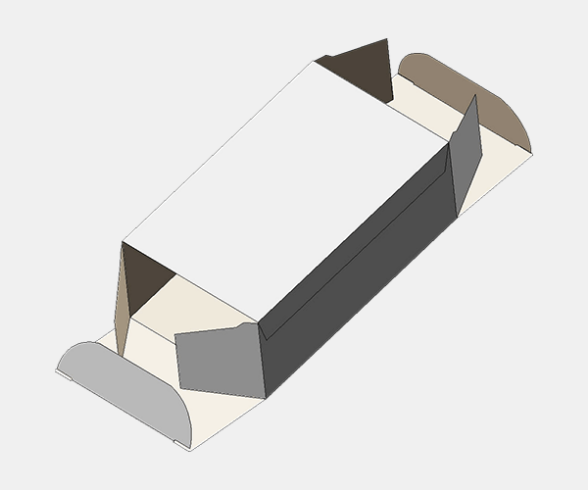What is the design style of this box?
Based on the image, give a one-word or short phrase answer.

Minimalist